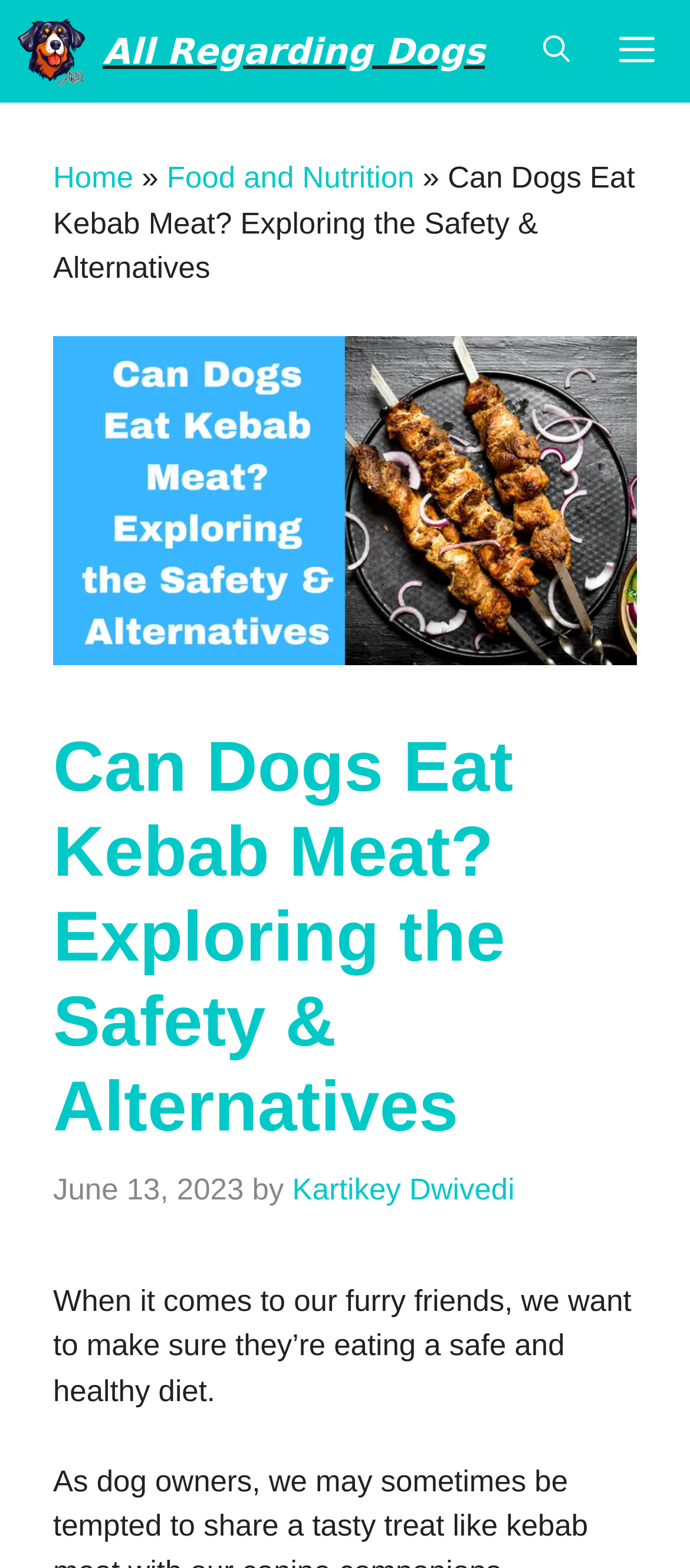Elaborate on the information and visuals displayed on the webpage.

The webpage is an article titled "Can Dogs Eat Kebab Meat? Exploring The Safety & Alternatives". At the top, there is a primary navigation menu spanning the entire width of the page, containing a logo "All Regarding Dogs" on the left and a menu button on the right. Below the navigation menu, there is a breadcrumbs navigation section displaying the article's hierarchy, with links to "Home" and "Food and Nutrition" categories.

To the right of the breadcrumbs navigation, there is a large image related to the article's topic, "Can Dogs Eat Kebab Meat?". Above the image, there is a header section containing the article's title, a timestamp "June 13, 2023", and the author's name "Kartikey Dwivedi". 

Below the header section, there is a paragraph of text that introduces the article's topic, stating the importance of ensuring a safe and healthy diet for dogs. The article's content continues below this introductory paragraph.